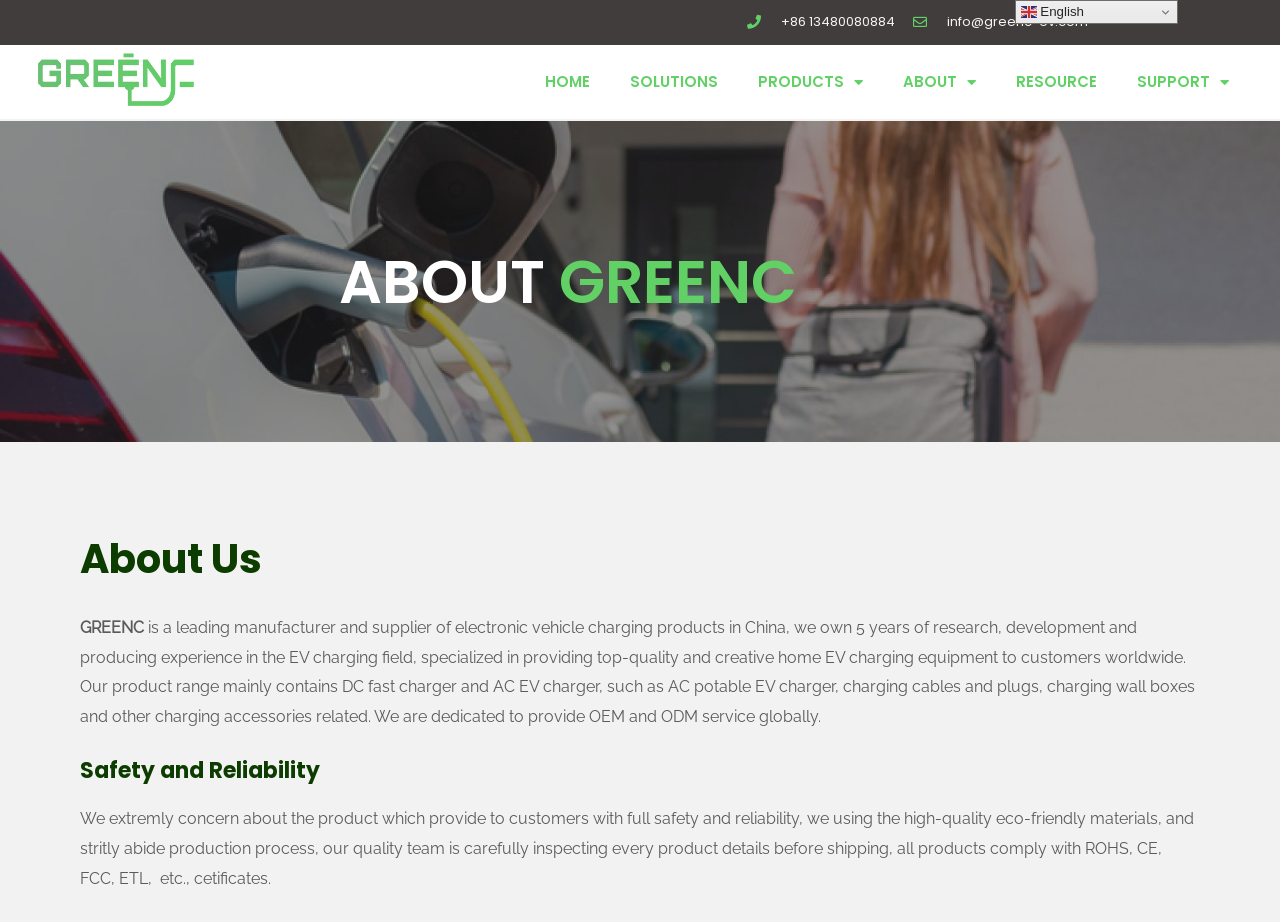Detail the webpage's structure and highlights in your description.

The webpage is about GREENC, a professional manufacturer of EVs charging products. At the top right corner, there are two static text elements displaying the company's phone number and email address. On the top left corner, there is a logo of GREENC EV Charger Stations Supplier, which is an image linked to the homepage.

Below the logo, there is a navigation menu with five links: HOME, SOLUTIONS, PRODUCTS, ABOUT, and RESOURCE. The PRODUCTS and ABOUT links have dropdown menus. The SUPPORT link is located at the far right of the navigation menu and also has a dropdown menu.

In the main content area, there is a section about the company, which is headed by "ABOUT GREENC". This section has two subheadings: "About Us" and "Safety and Reliability". The "About Us" section describes the company's experience and product range in the EV charging field. The "Safety and Reliability" section explains the company's commitment to providing safe and reliable products.

At the top right corner, above the navigation menu, there is a language selection link "en English" with a small flag icon.